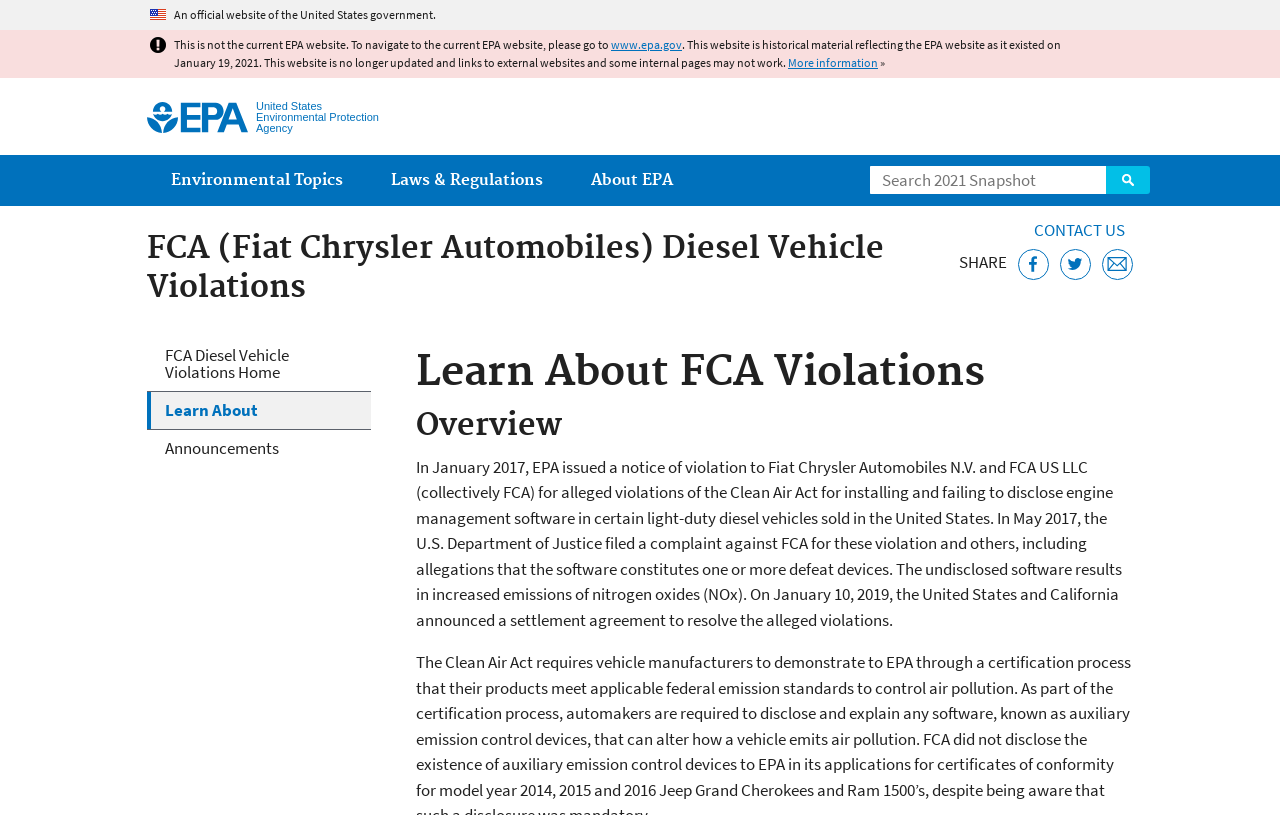Pinpoint the bounding box coordinates of the element that must be clicked to accomplish the following instruction: "Jump to main content". The coordinates should be in the format of four float numbers between 0 and 1, i.e., [left, top, right, bottom].

[0.412, 0.0, 0.588, 0.037]